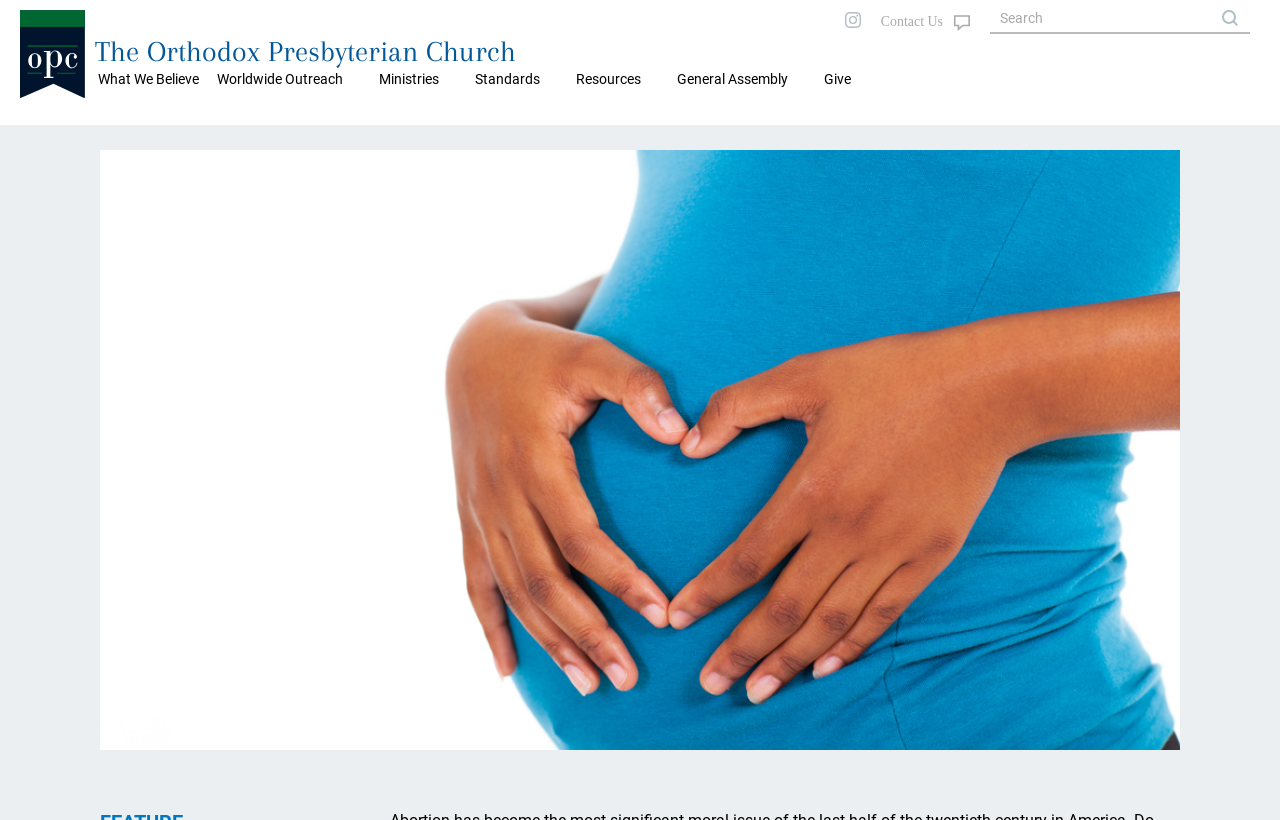What is the text of the first link?
Use the information from the screenshot to give a comprehensive response to the question.

I looked at the link elements and found the first one with the text 'OPC', which is also accompanied by an image with the same text.